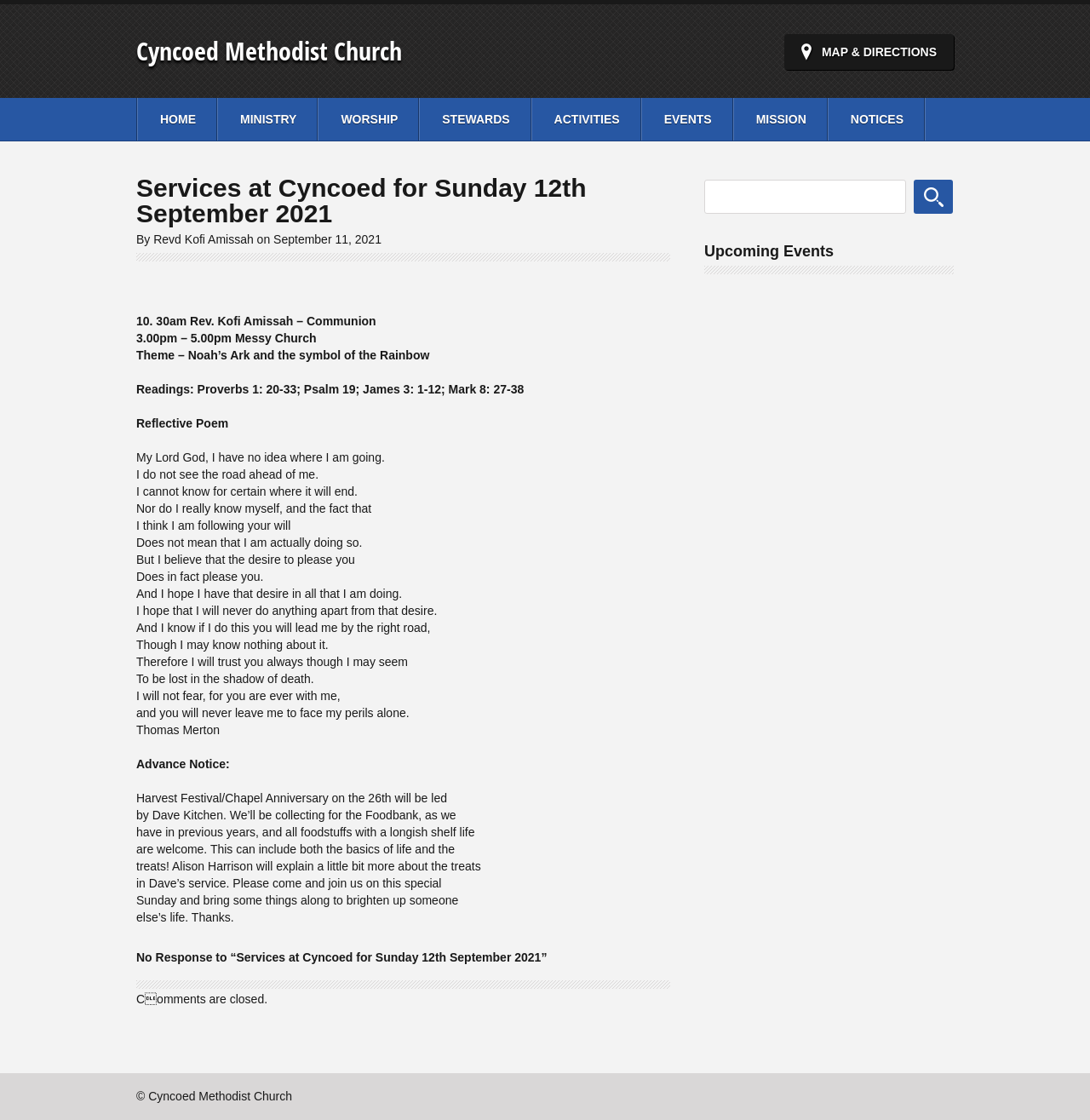What is being collected for during the Harvest Festival/Chapel Anniversary?
Using the information from the image, answer the question thoroughly.

During the Harvest Festival/Chapel Anniversary, foodstuffs with a longish shelf life are being collected for the Foodbank, as mentioned in the article section of the webpage.